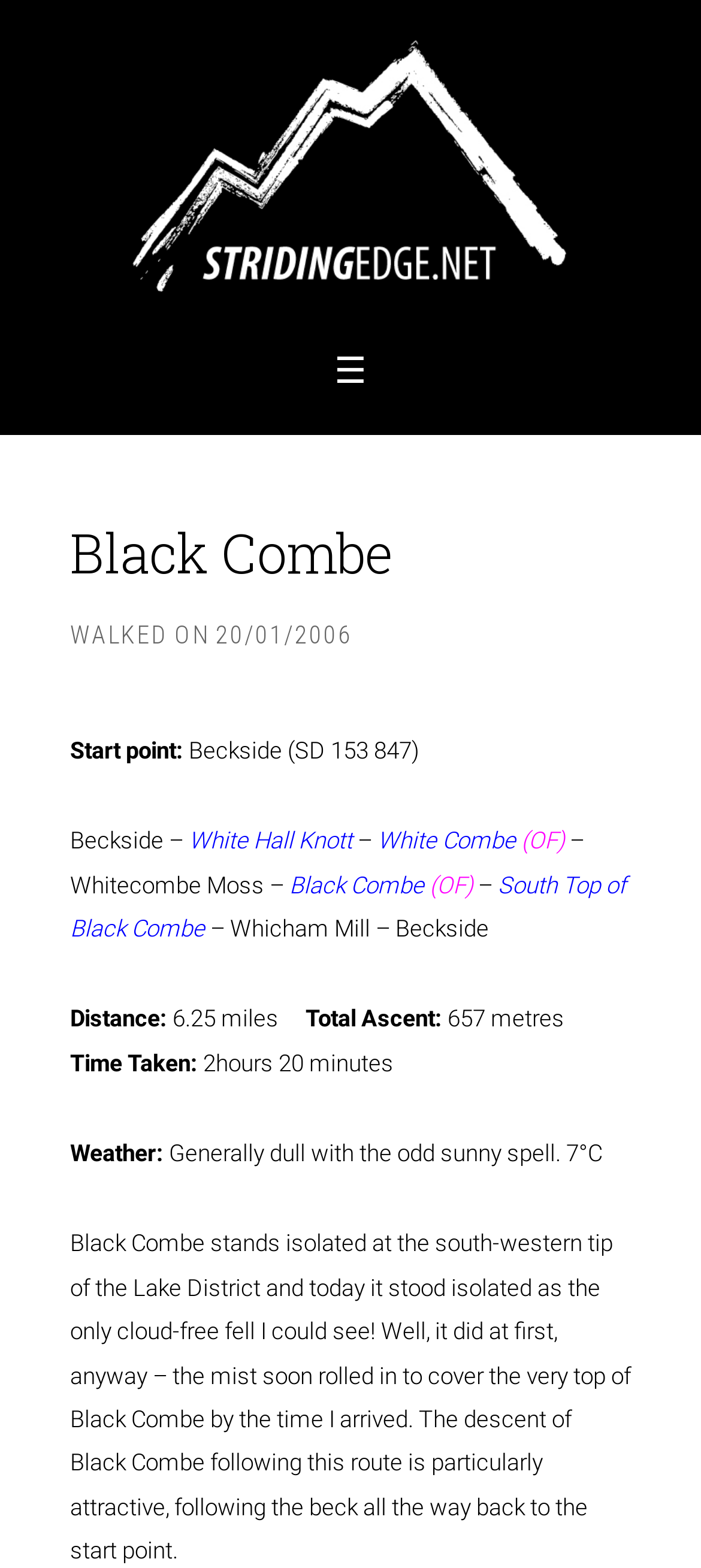Using the elements shown in the image, answer the question comprehensively: How long did the walk take?

I found the answer by looking at the text 'Time Taken:' and the corresponding text next to it, which is '2 hours 20 minutes'. This indicates that the walk took 2 hours and 20 minutes to complete.